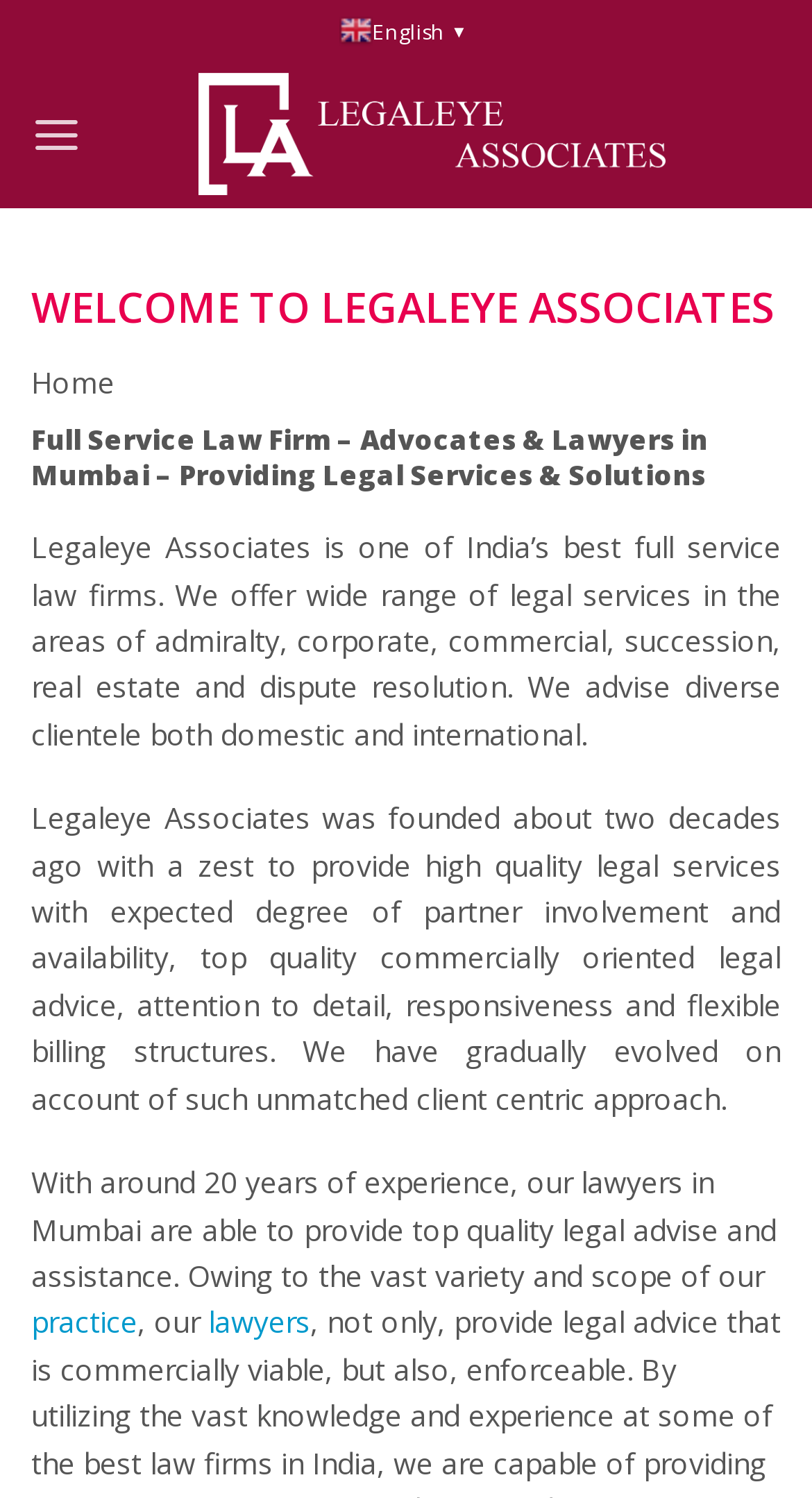How many years of experience do the lawyers in Mumbai have?
Answer the question based on the image using a single word or a brief phrase.

around 20 years